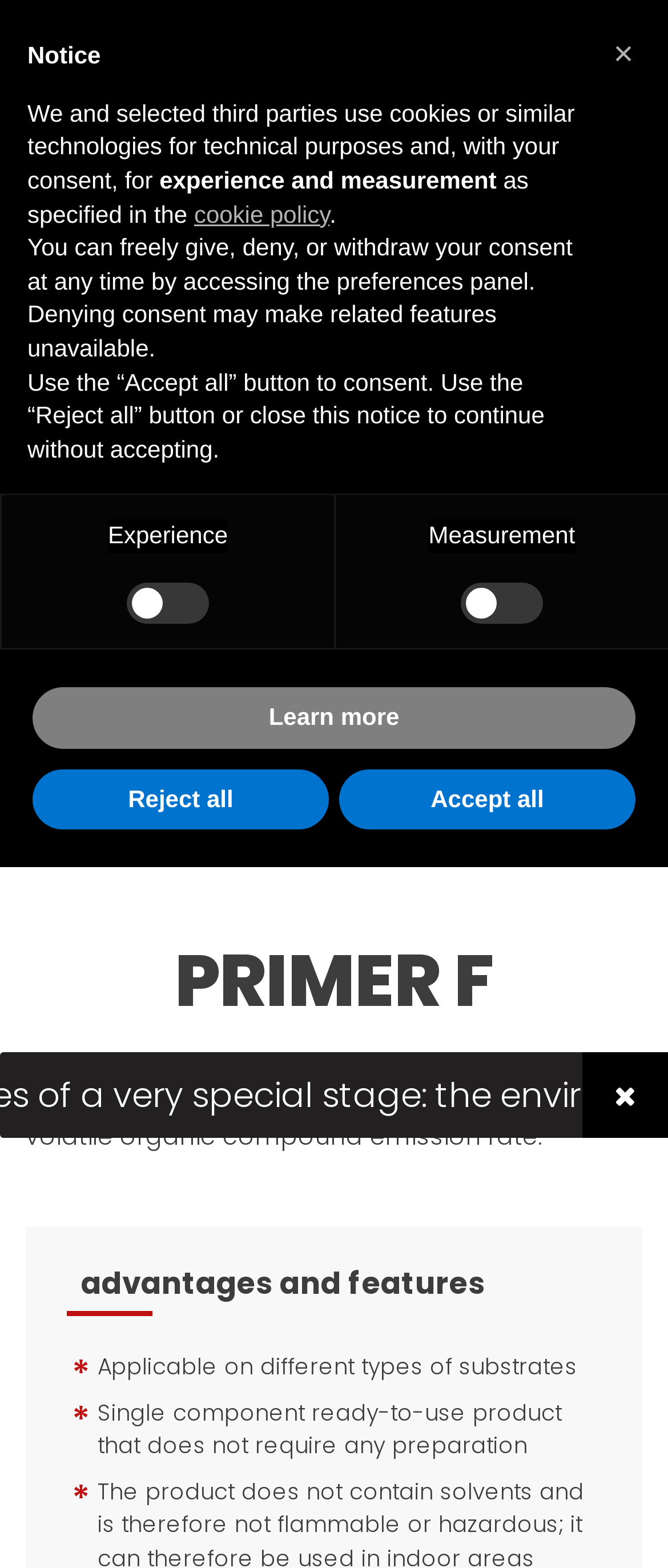Show the bounding box coordinates for the HTML element described as: "parent_node: Measurement name="Measurement" value="false"".

[0.69, 0.371, 0.813, 0.398]